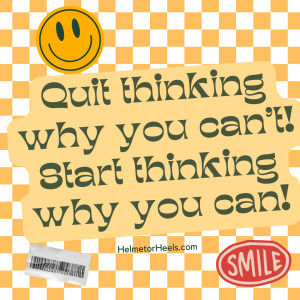Answer this question using a single word or a brief phrase:
What is the shape of the background pattern?

Checkerboard